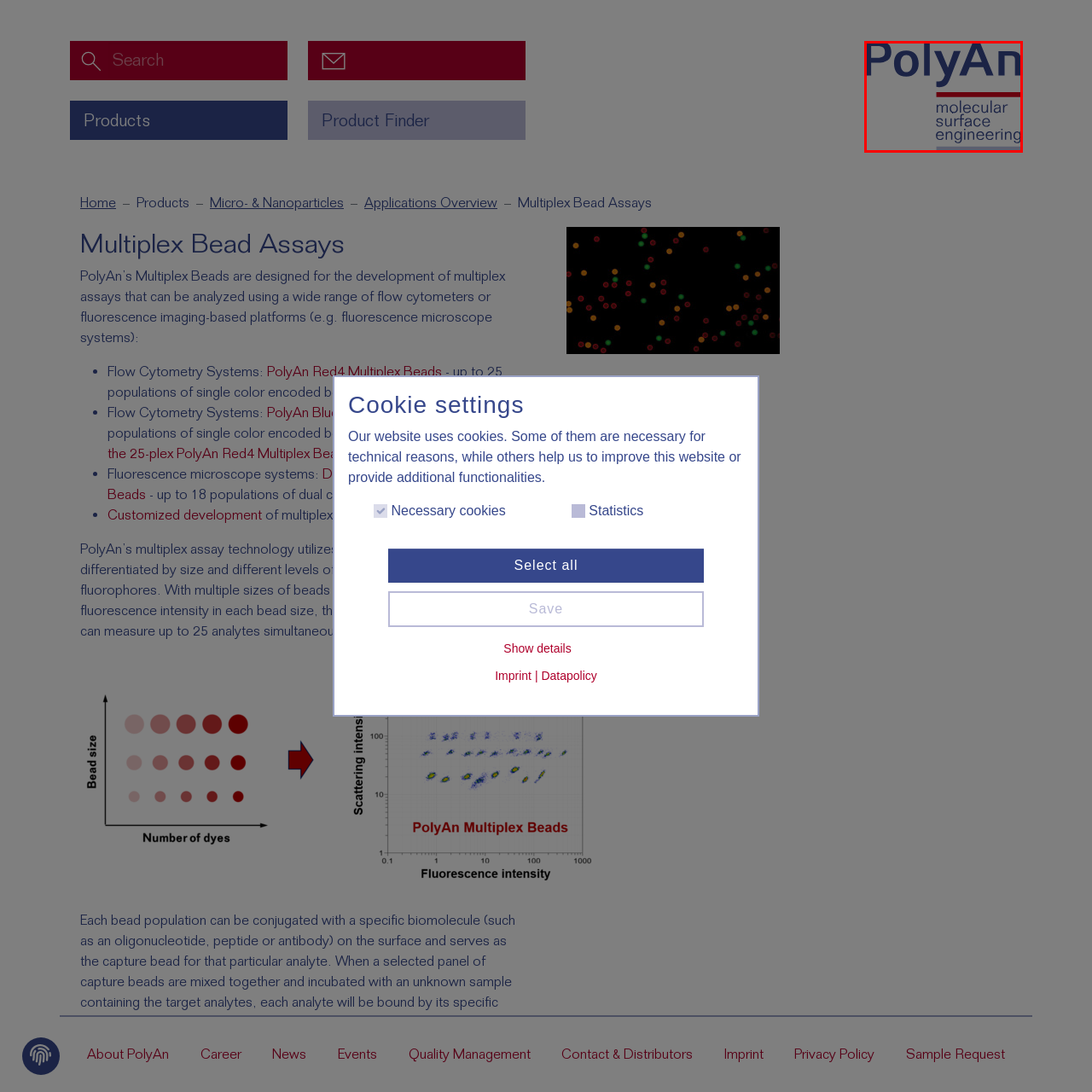What field does PolyAn specialize in?
Examine the image highlighted by the red bounding box and answer briefly with one word or a short phrase.

Molecular surface engineering